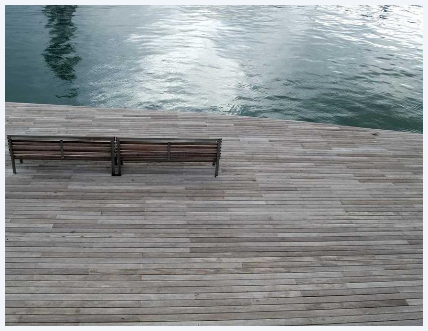Please give a concise answer to this question using a single word or phrase: 
What is reflected on the surface of the water?

Soft hues of the sky